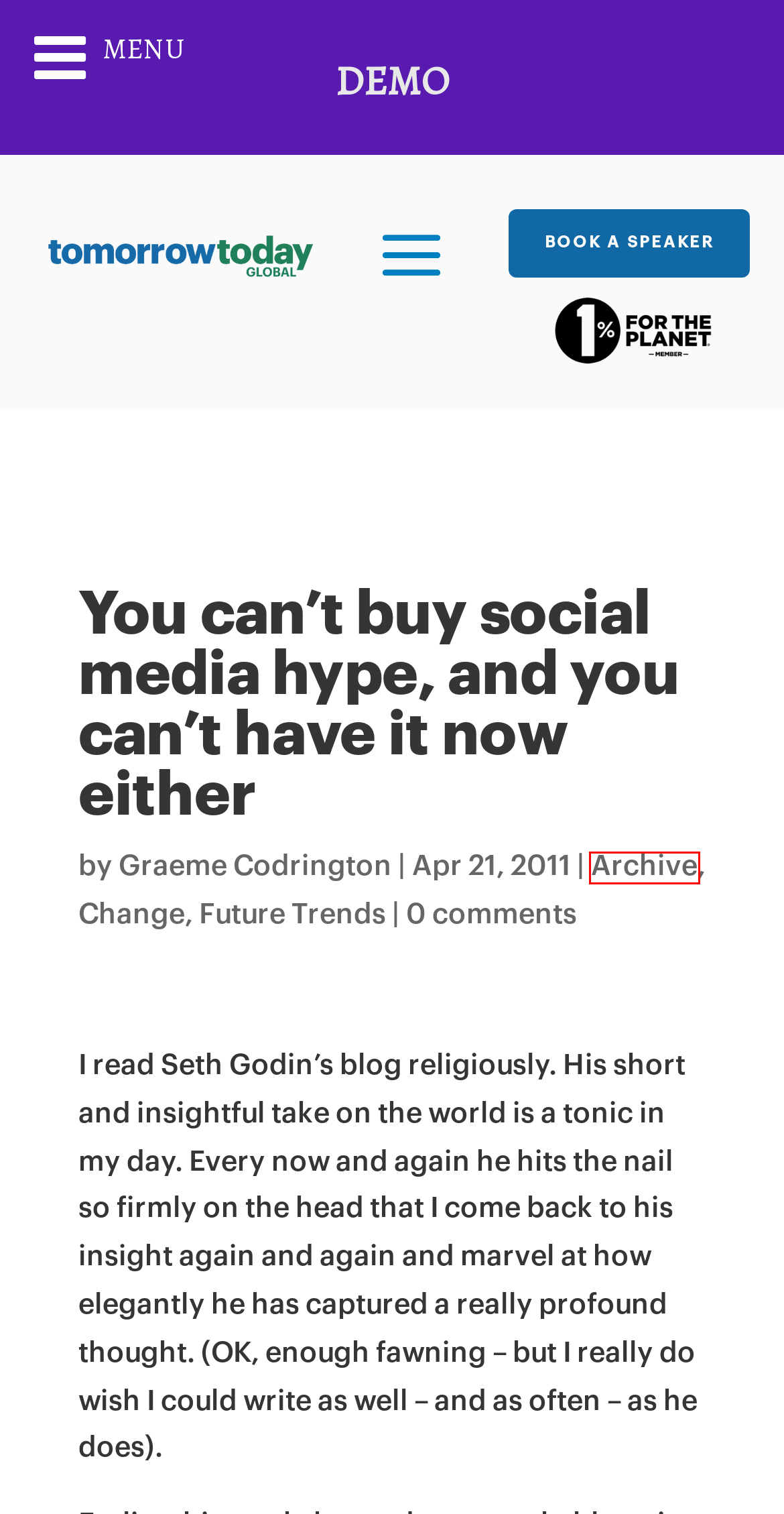You are given a screenshot of a webpage with a red bounding box around an element. Choose the most fitting webpage description for the page that appears after clicking the element within the red bounding box. Here are the candidates:
A. TomorrowToday Global - Preparing your business for the future of work.
B. Clients - TomorrowToday Global
C. How we help you - TomorrowToday Global
D. Change - TomorrowToday Global
E. Archive - TomorrowToday Global
F. Academy - TomorrowToday Global
G. Graeme Codrington - TomorrowToday Global
H. Future Trends - TomorrowToday Global

E